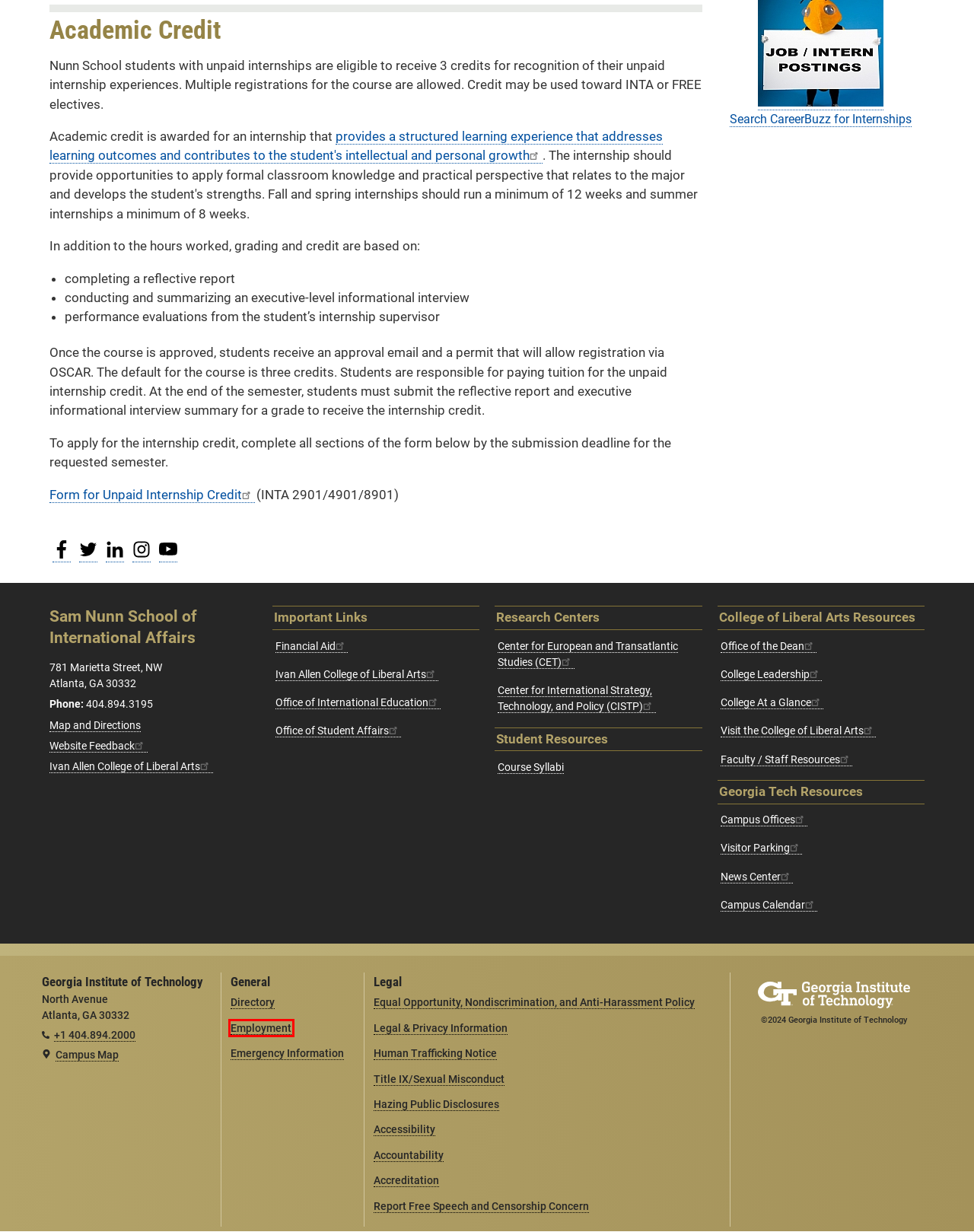A screenshot of a webpage is given, featuring a red bounding box around a UI element. Please choose the webpage description that best aligns with the new webpage after clicking the element in the bounding box. These are the descriptions:
A. Center for European and Transatlantic Studies
B. Human Resources
C. Accountability
D. Ivan Allen College of Liberal Arts Leadership | Ivan Allen College of Liberal Arts
E. Hazing Conduct History | The Office of Student Integrity
F. Sign in
G. GT | GT Login
H. Visitor Parking – Parking and Transportation

B